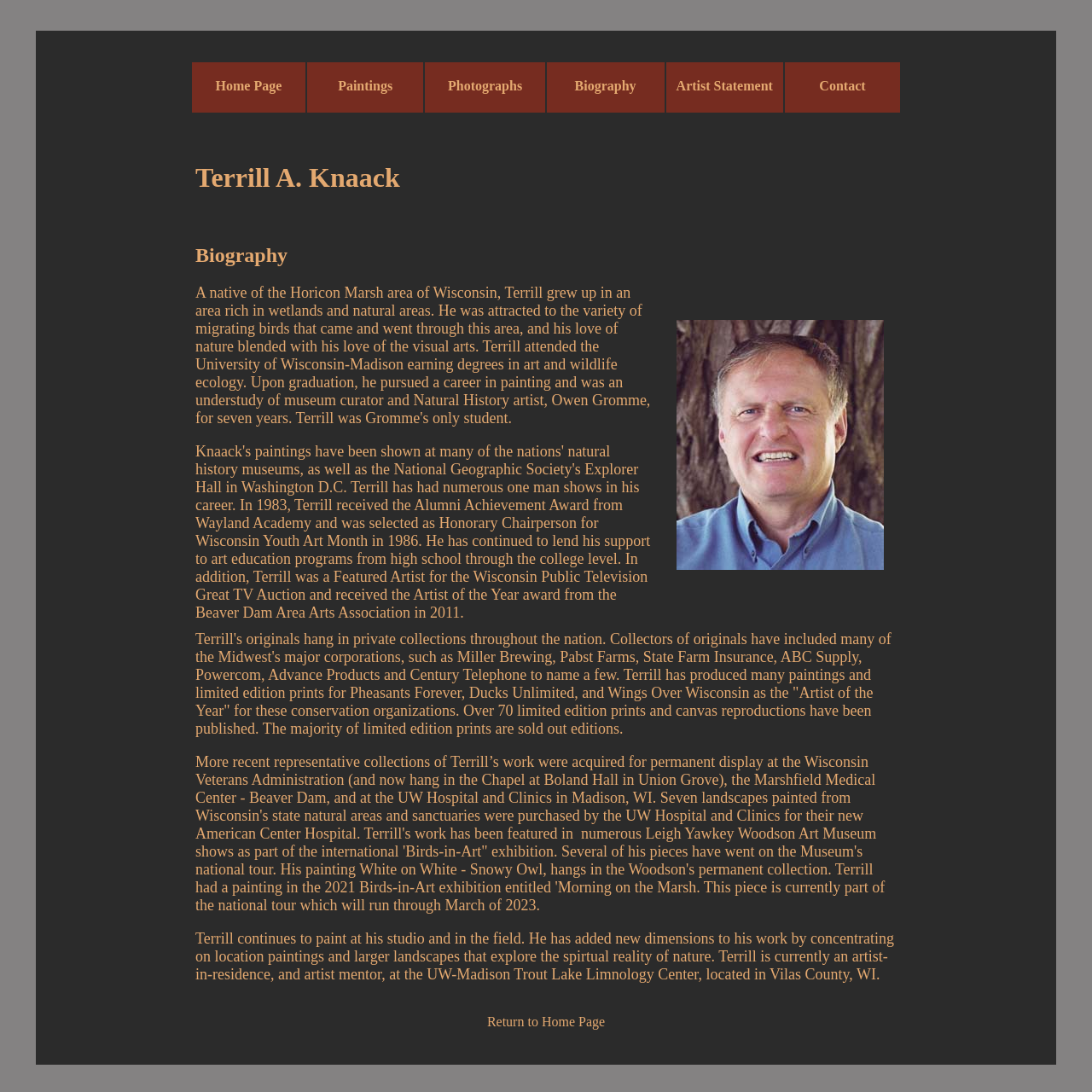Provide the bounding box coordinates for the UI element described in this sentence: "Biography". The coordinates should be four float values between 0 and 1, i.e., [left, top, right, bottom].

[0.526, 0.058, 0.583, 0.085]